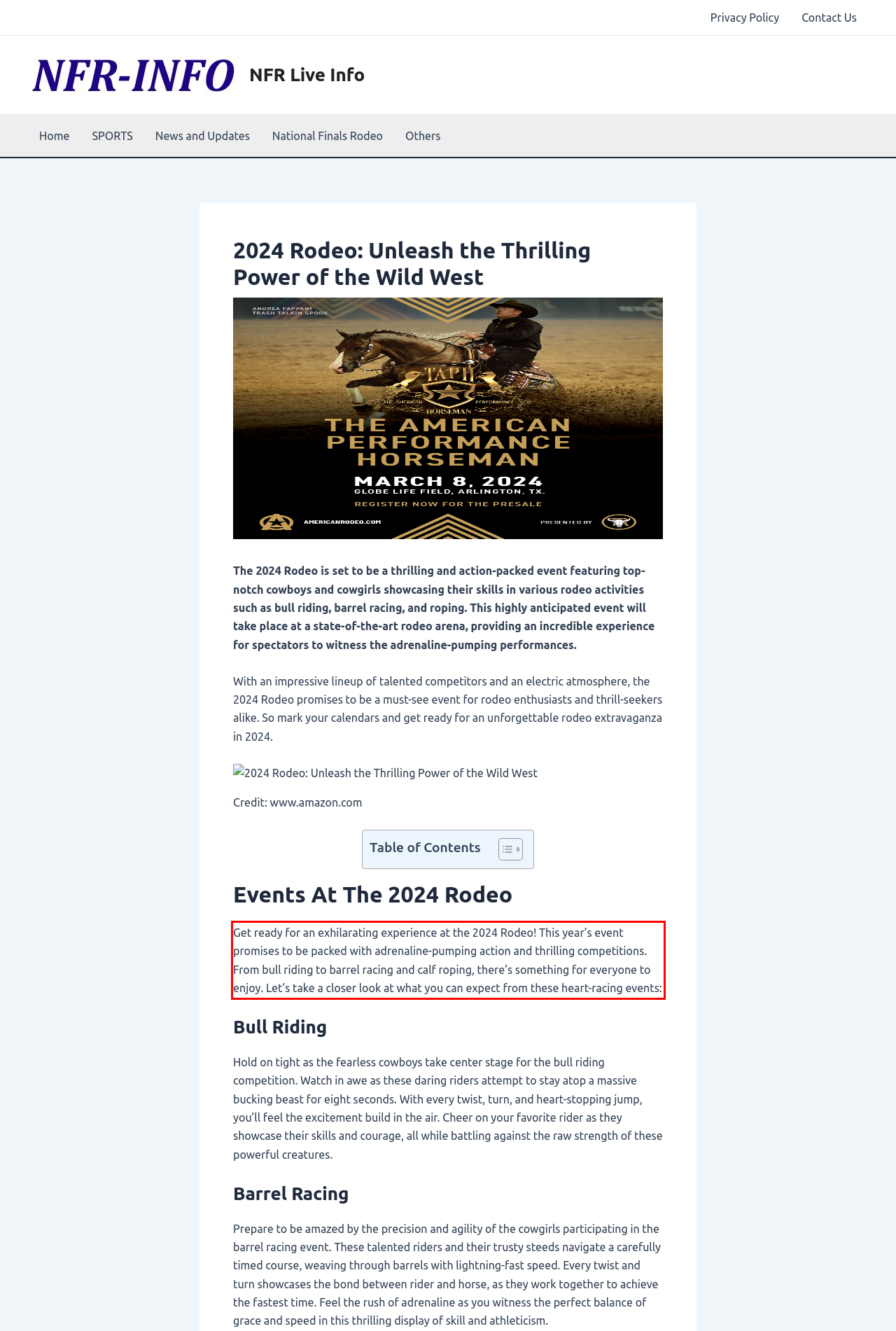Please perform OCR on the text within the red rectangle in the webpage screenshot and return the text content.

Get ready for an exhilarating experience at the 2024 Rodeo! This year’s event promises to be packed with adrenaline-pumping action and thrilling competitions. From bull riding to barrel racing and calf roping, there’s something for everyone to enjoy. Let’s take a closer look at what you can expect from these heart-racing events: